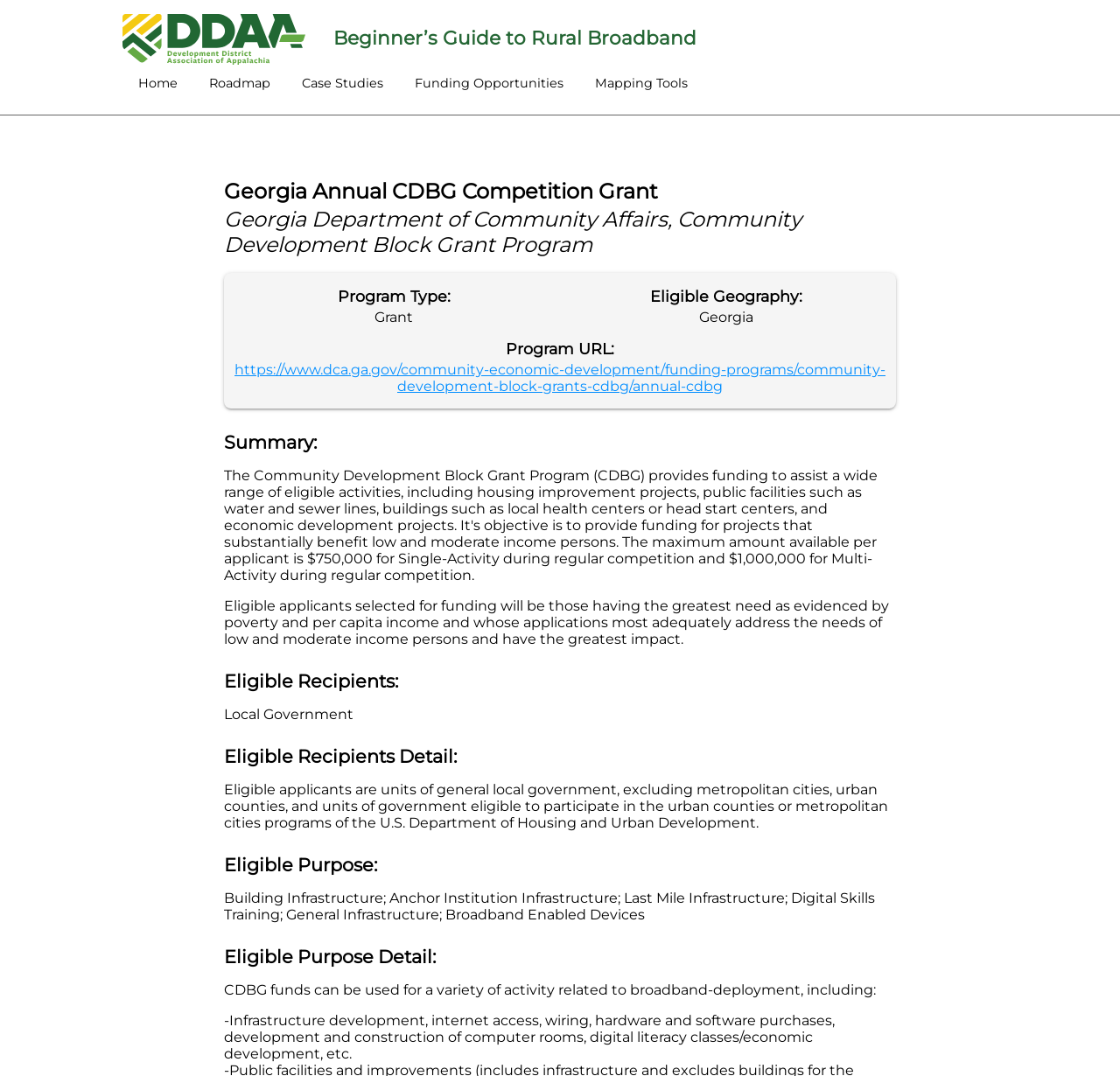Please identify the bounding box coordinates of where to click in order to follow the instruction: "Click the DDAA Redesigned Logo 2024".

[0.109, 0.013, 0.272, 0.061]